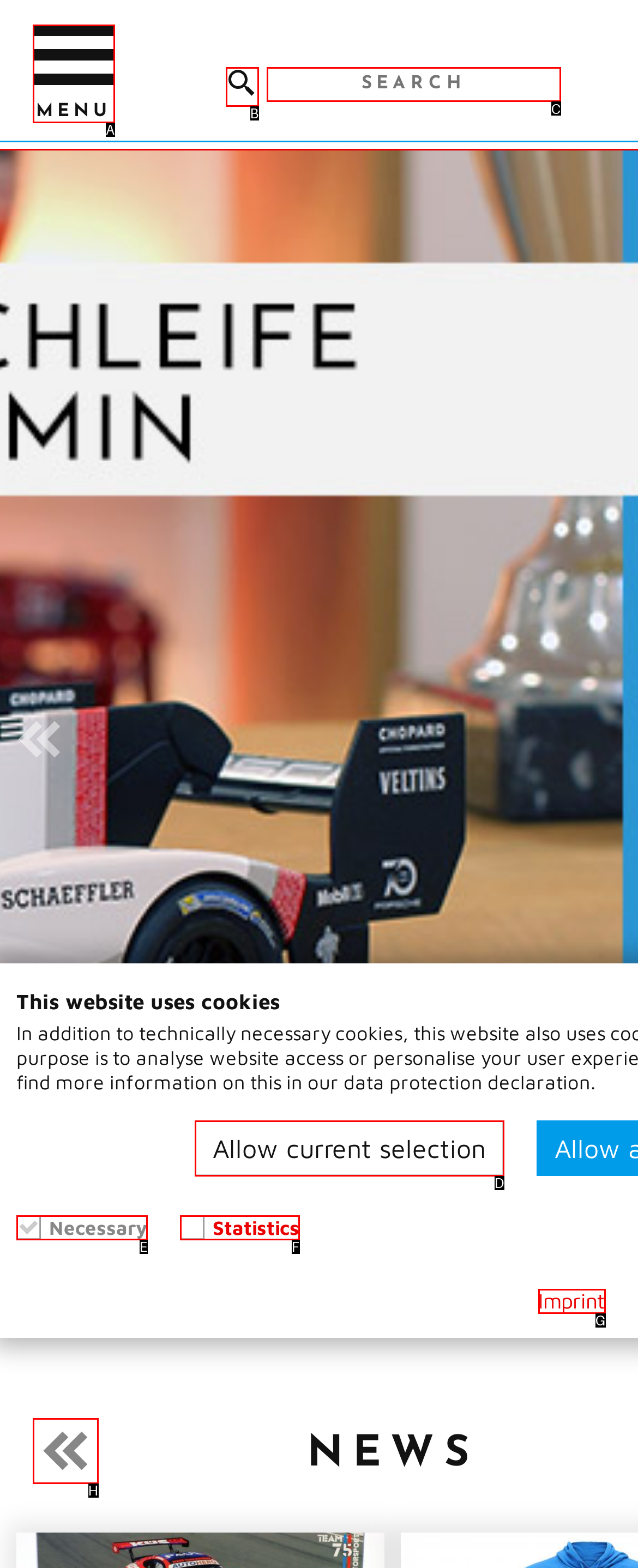Given the task: Search for something, point out the letter of the appropriate UI element from the marked options in the screenshot.

C